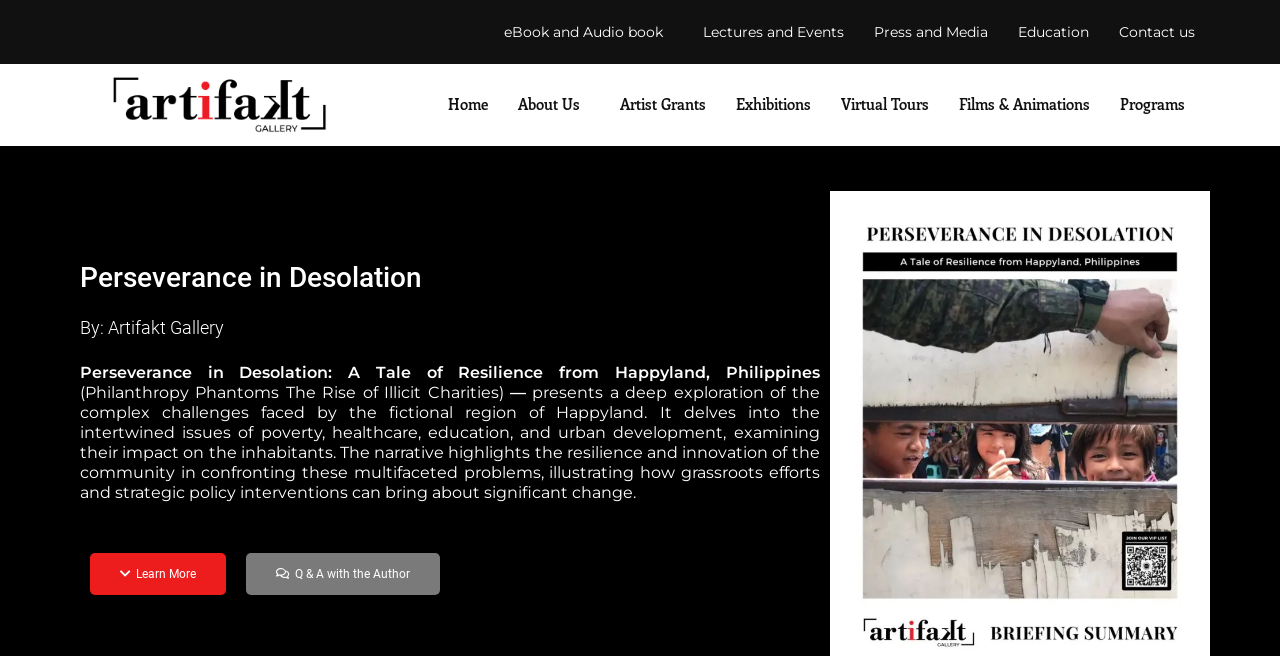Determine the bounding box coordinates of the region I should click to achieve the following instruction: "Explore the 'Exhibitions' section". Ensure the bounding box coordinates are four float numbers between 0 and 1, i.e., [left, top, right, bottom].

[0.563, 0.125, 0.645, 0.194]